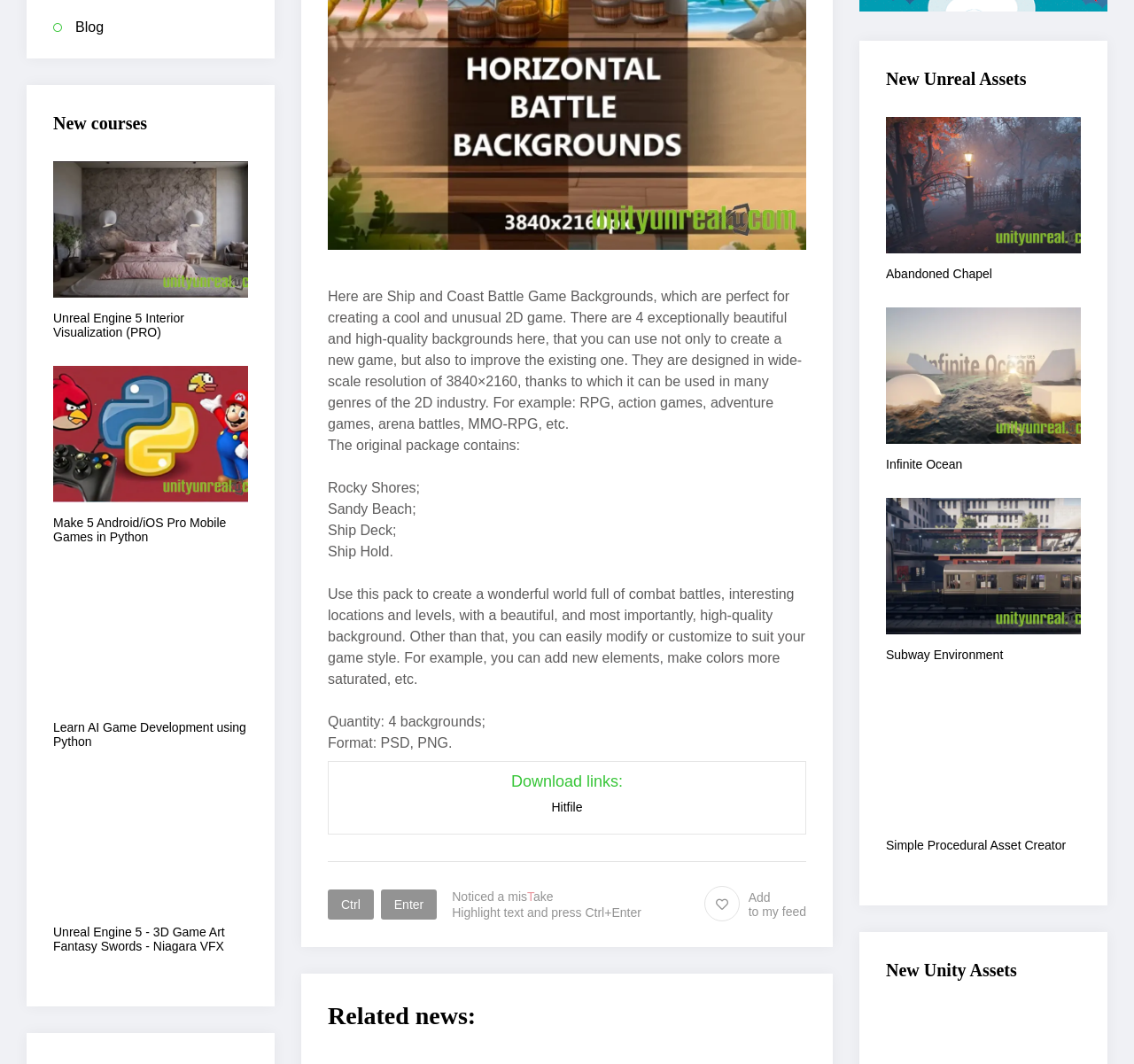Find and provide the bounding box coordinates for the UI element described with: "Unreal Engine Weapons".

[0.202, 0.386, 0.389, 0.425]